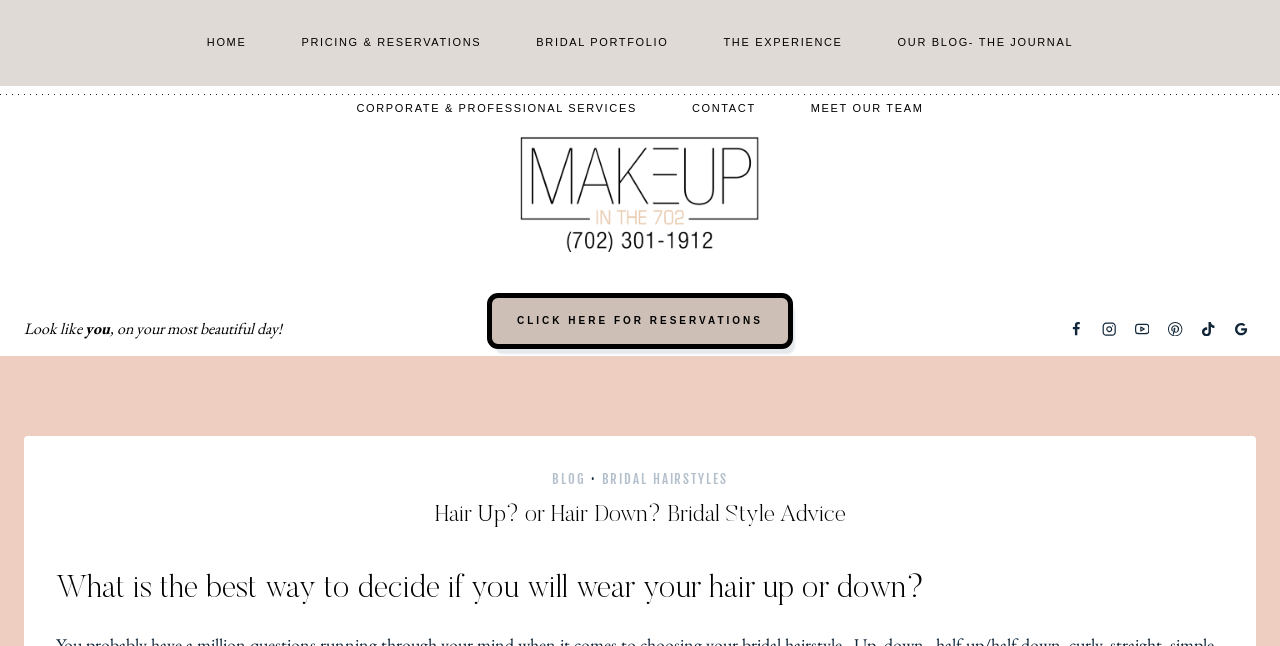Identify the bounding box coordinates for the region of the element that should be clicked to carry out the instruction: "Go to the home page". The bounding box coordinates should be four float numbers between 0 and 1, i.e., [left, top, right, bottom].

[0.14, 0.015, 0.214, 0.118]